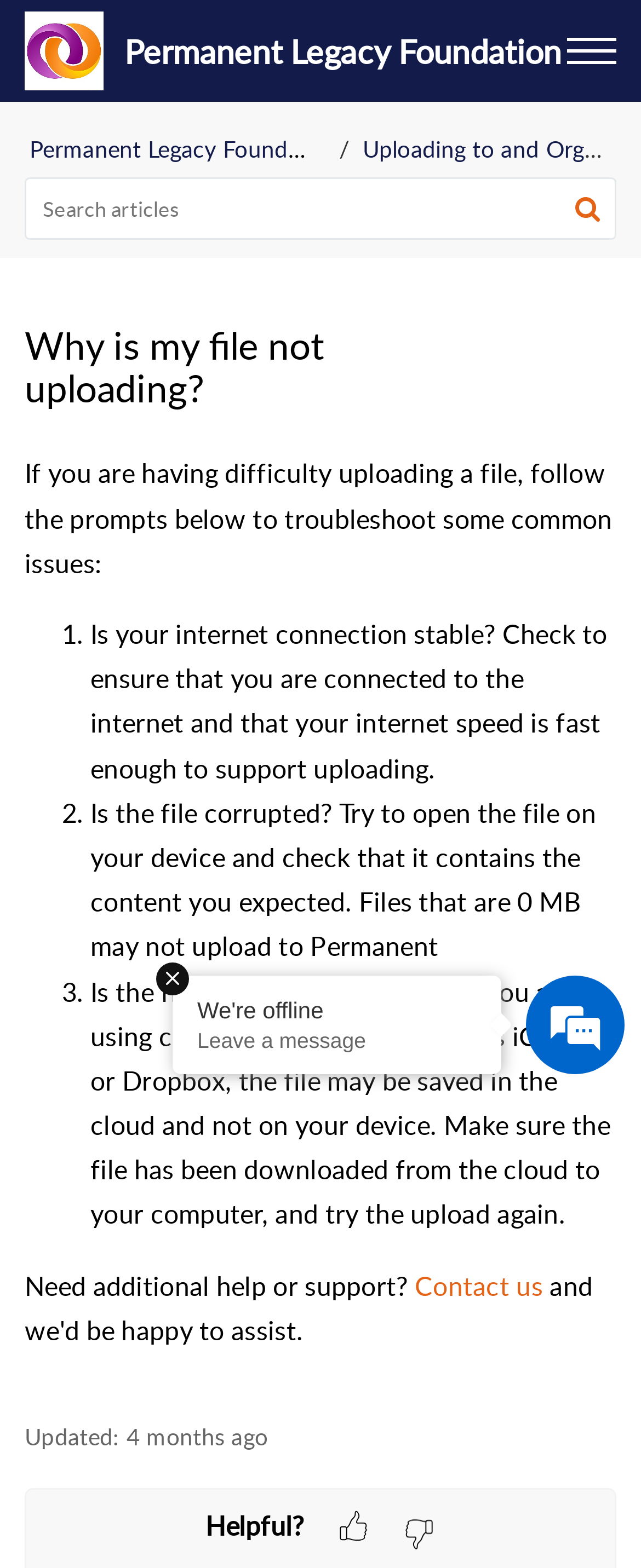Give a one-word or one-phrase response to the question:
How many list markers are there?

3